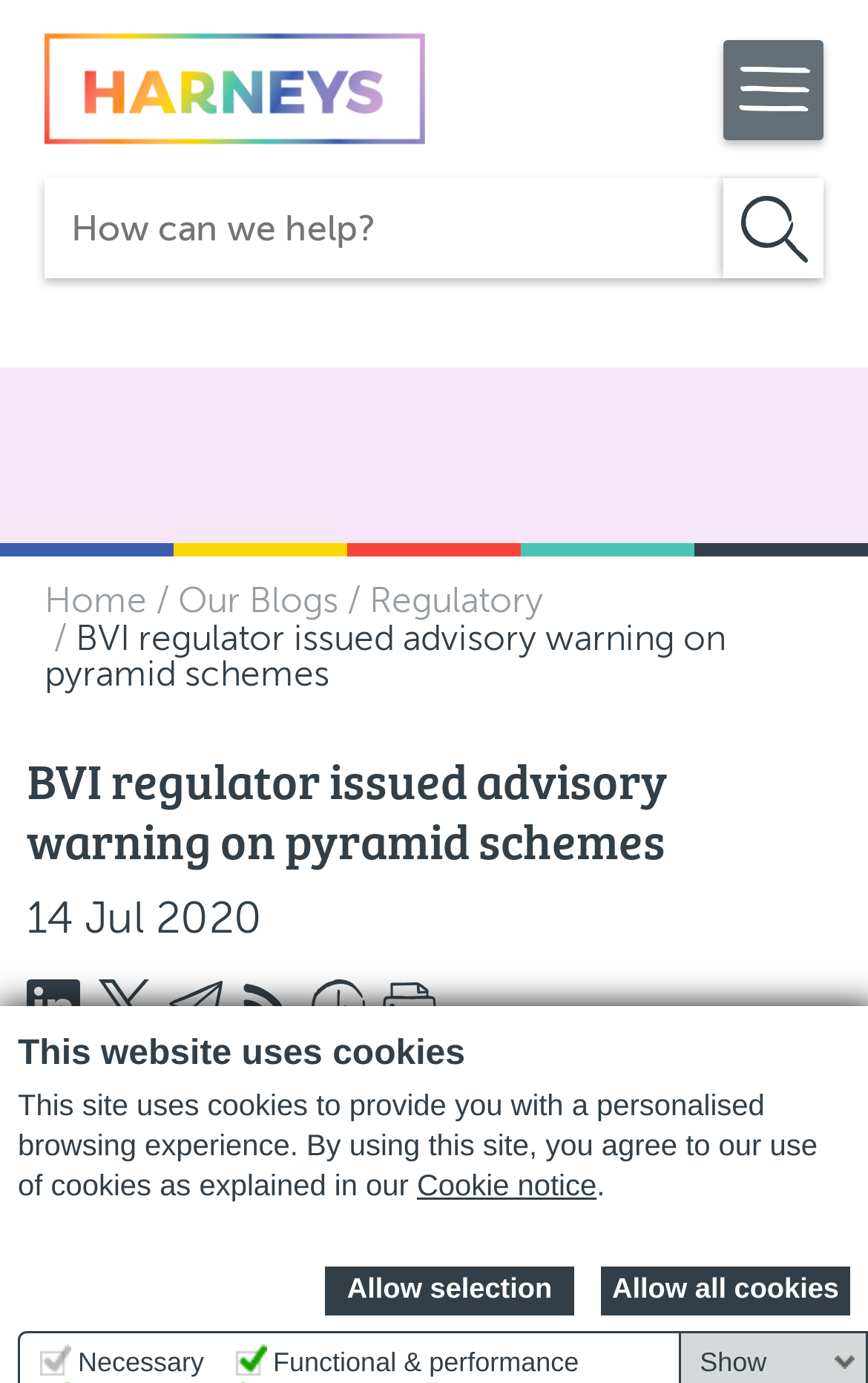Answer the following query with a single word or phrase:
What can you do with the search bar?

Type to search